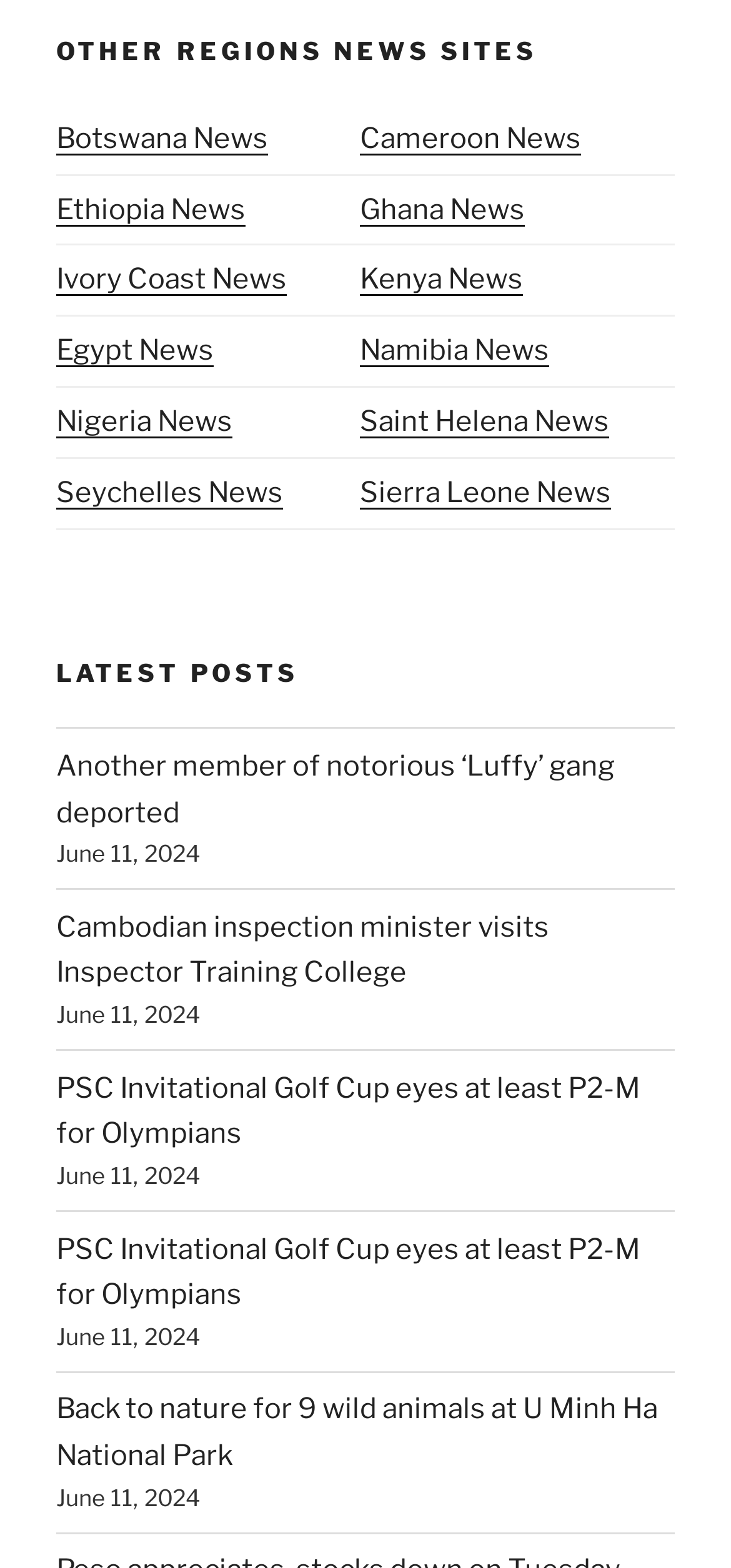Locate the bounding box coordinates of the region to be clicked to comply with the following instruction: "View latest post 'Another member of notorious ‘Luffy’ gang deported'". The coordinates must be four float numbers between 0 and 1, in the form [left, top, right, bottom].

[0.077, 0.477, 0.841, 0.529]